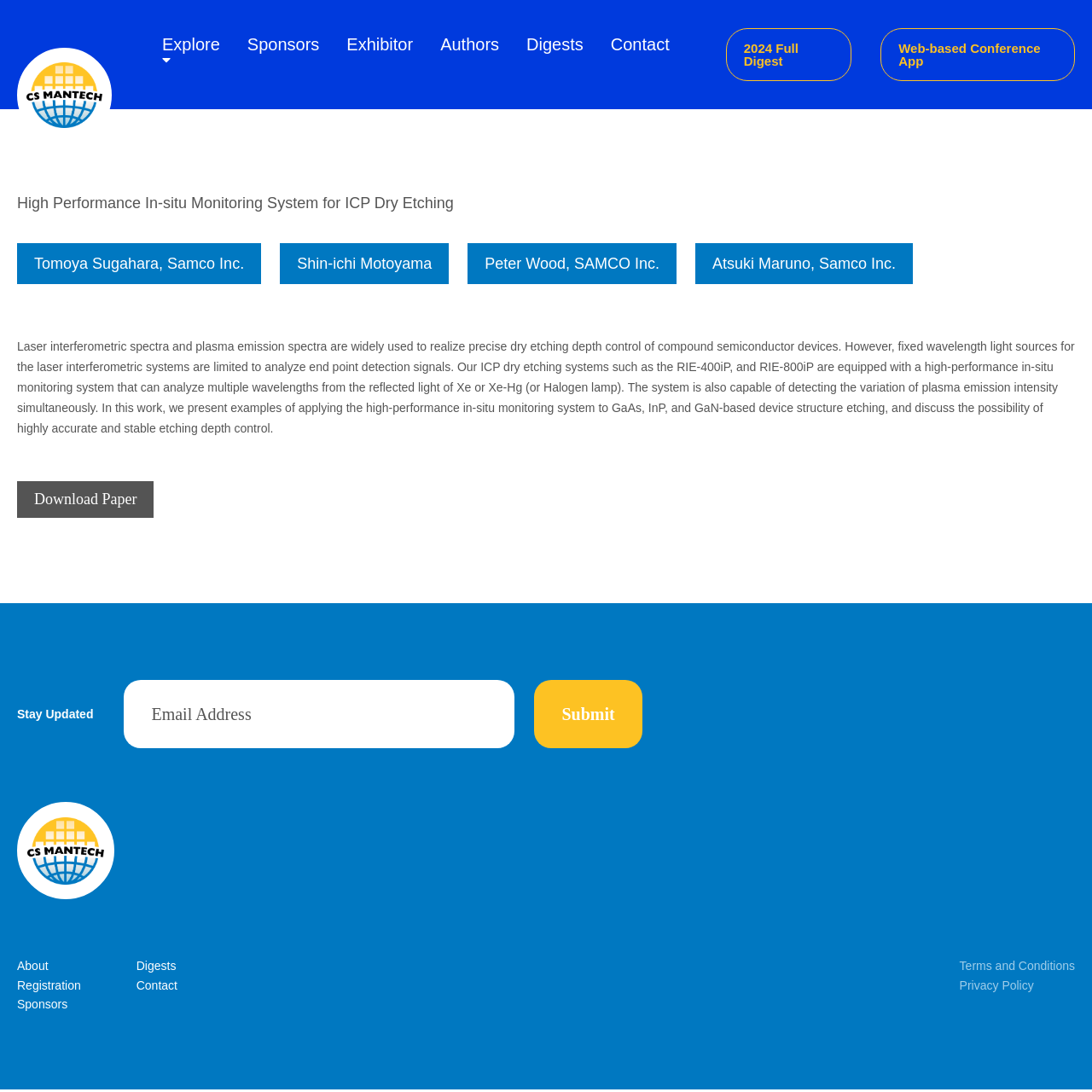Please determine the bounding box coordinates of the clickable area required to carry out the following instruction: "Download the paper". The coordinates must be four float numbers between 0 and 1, represented as [left, top, right, bottom].

[0.016, 0.44, 0.141, 0.474]